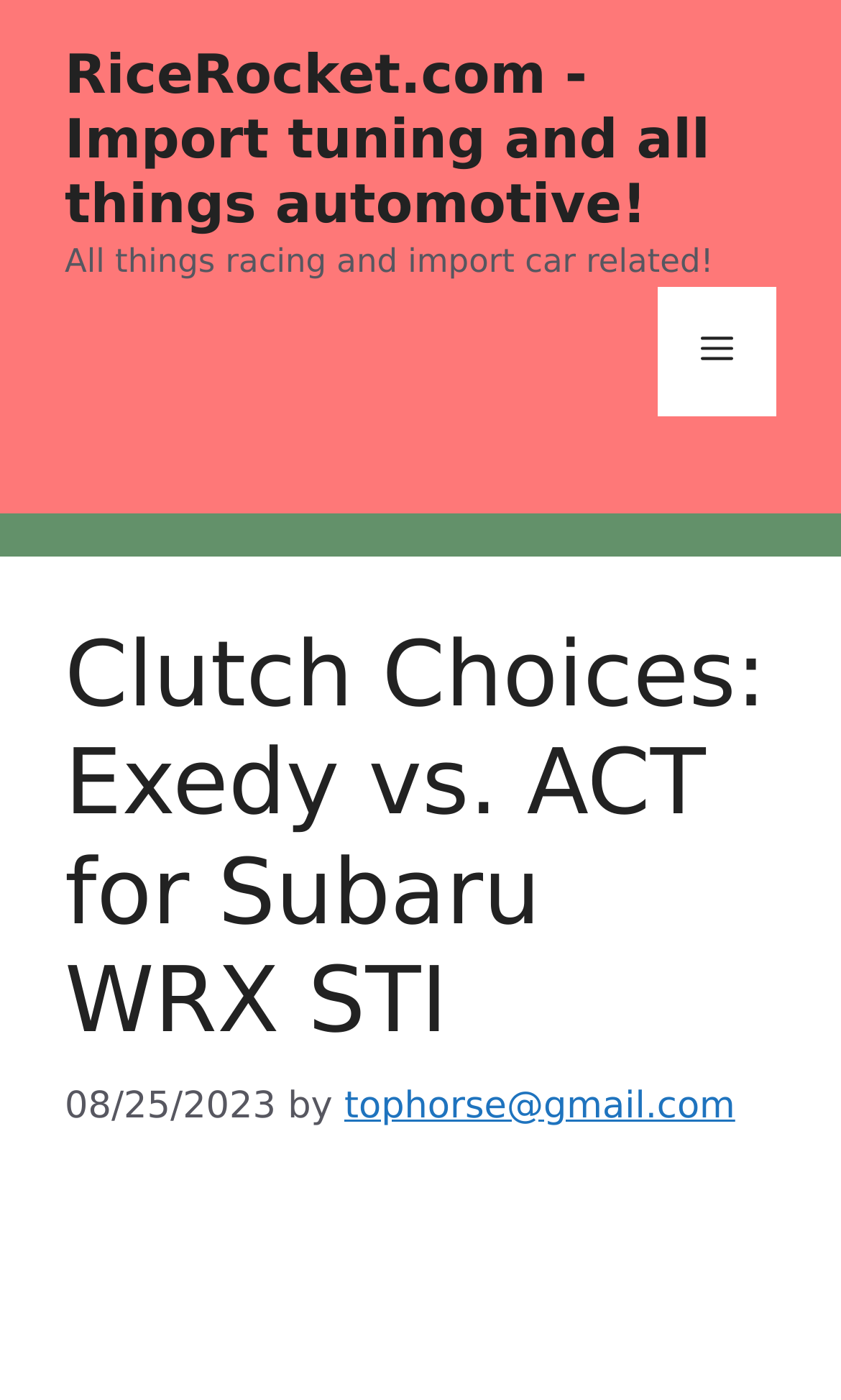Based on the image, give a detailed response to the question: When was the article published?

I found the publication date by looking at the time element, which contains the text '08/25/2023'. This indicates that the article was published on August 25, 2023.